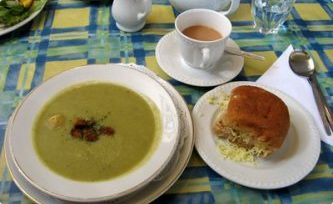What is the café's mission?
Answer the question with just one word or phrase using the image.

Support and goodwill